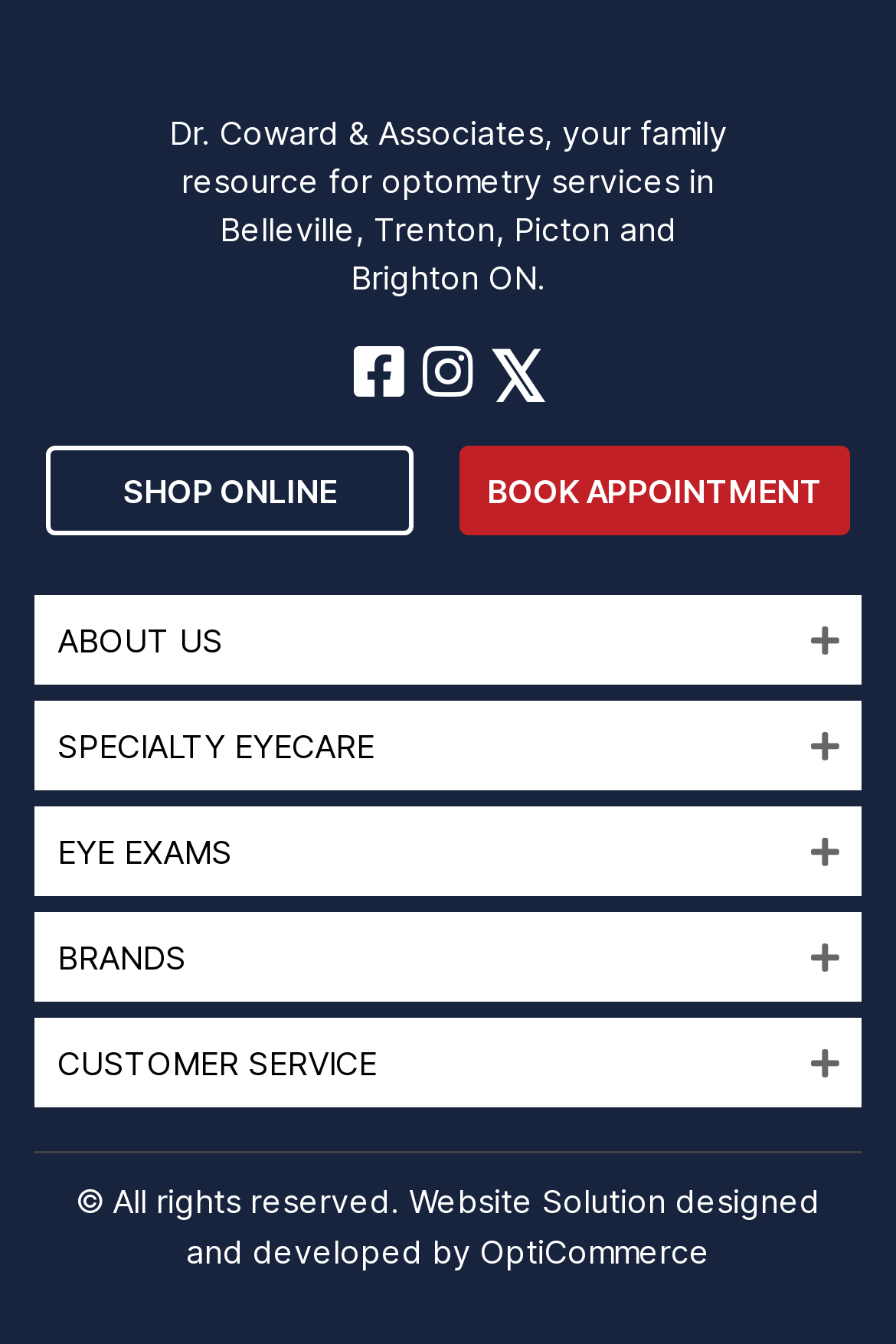Kindly provide the bounding box coordinates of the section you need to click on to fulfill the given instruction: "Book an appointment".

[0.513, 0.332, 0.949, 0.399]